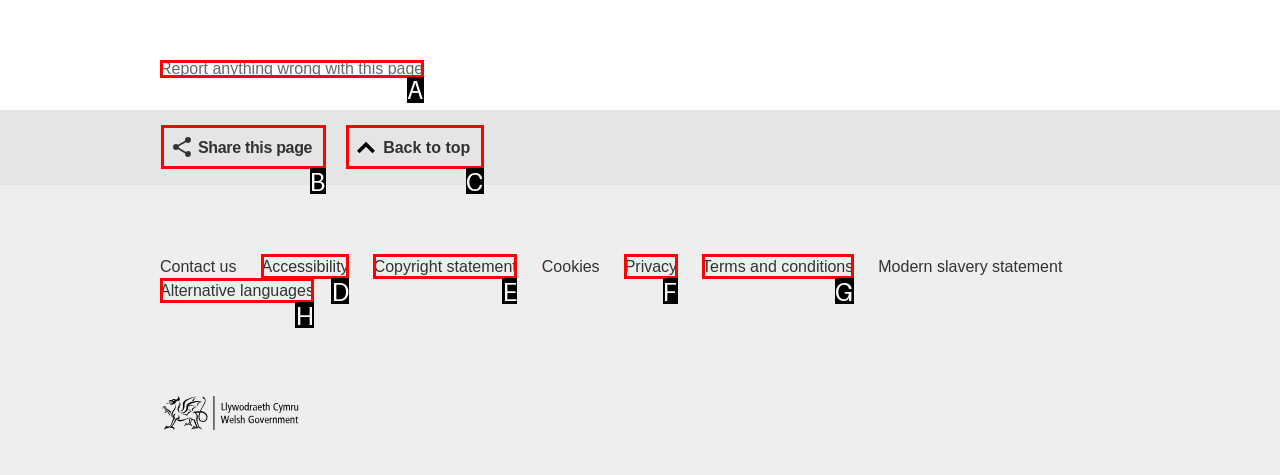Choose the option that aligns with the description: Back to top
Respond with the letter of the chosen option directly.

C